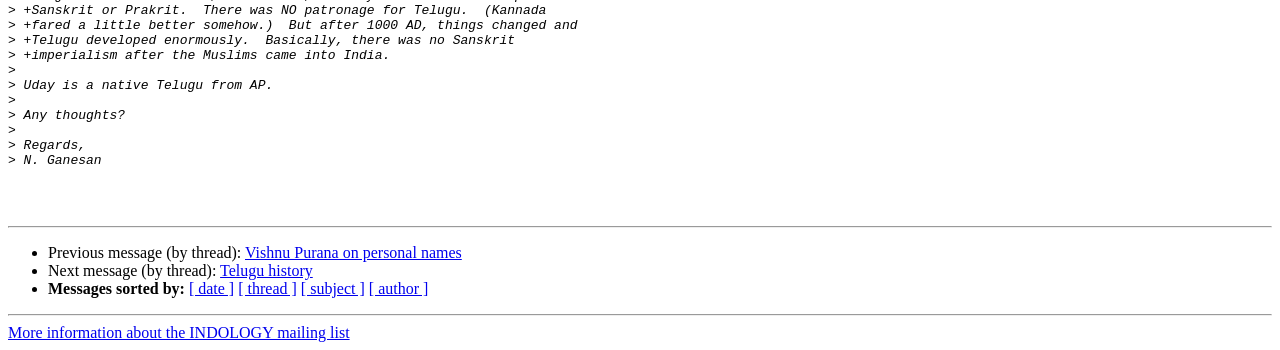Reply to the question with a single word or phrase:
What is the name of the person who sent the message?

N. Ganesan